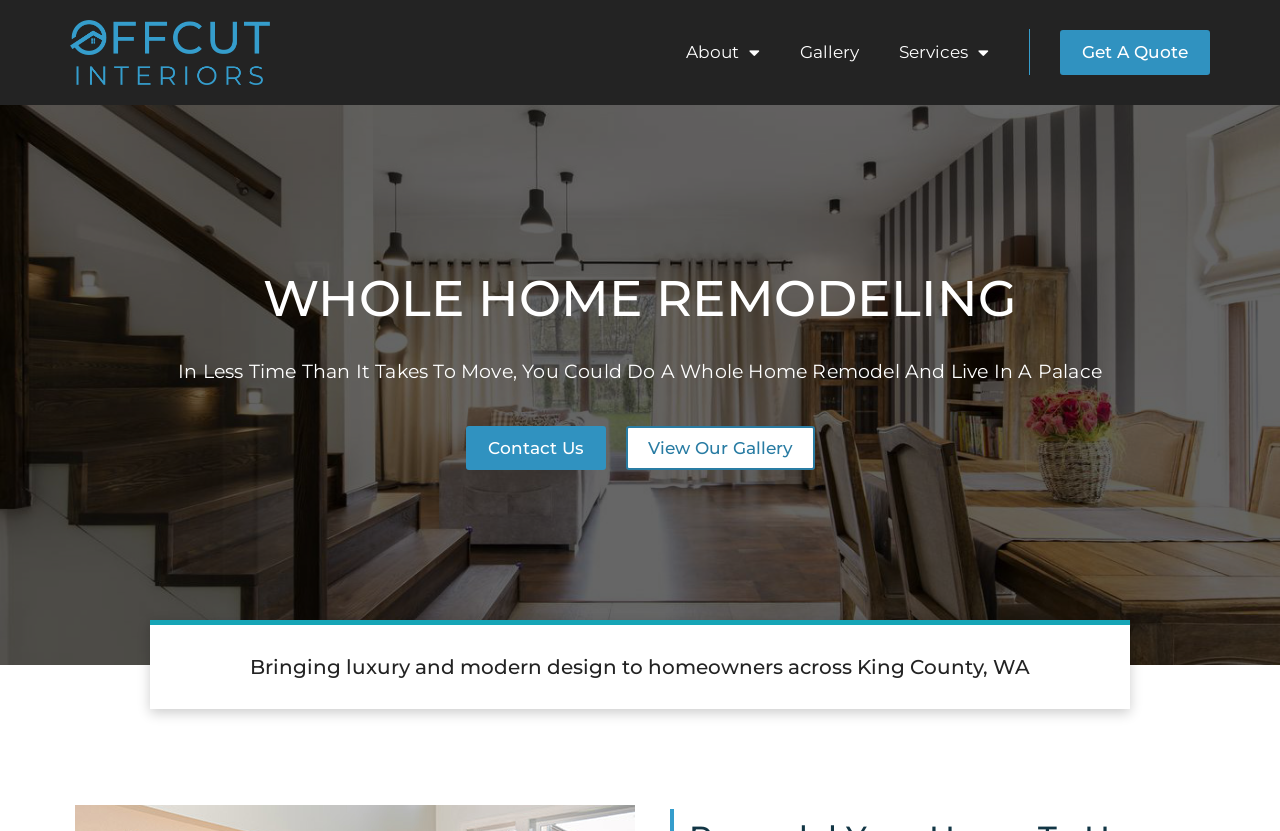Examine the screenshot and answer the question in as much detail as possible: How many links are in the top navigation menu?

I counted the number of link elements in the top navigation menu, which are 'About', 'Gallery', 'Services', and 'Get A Quote', and there are 4 links in total.